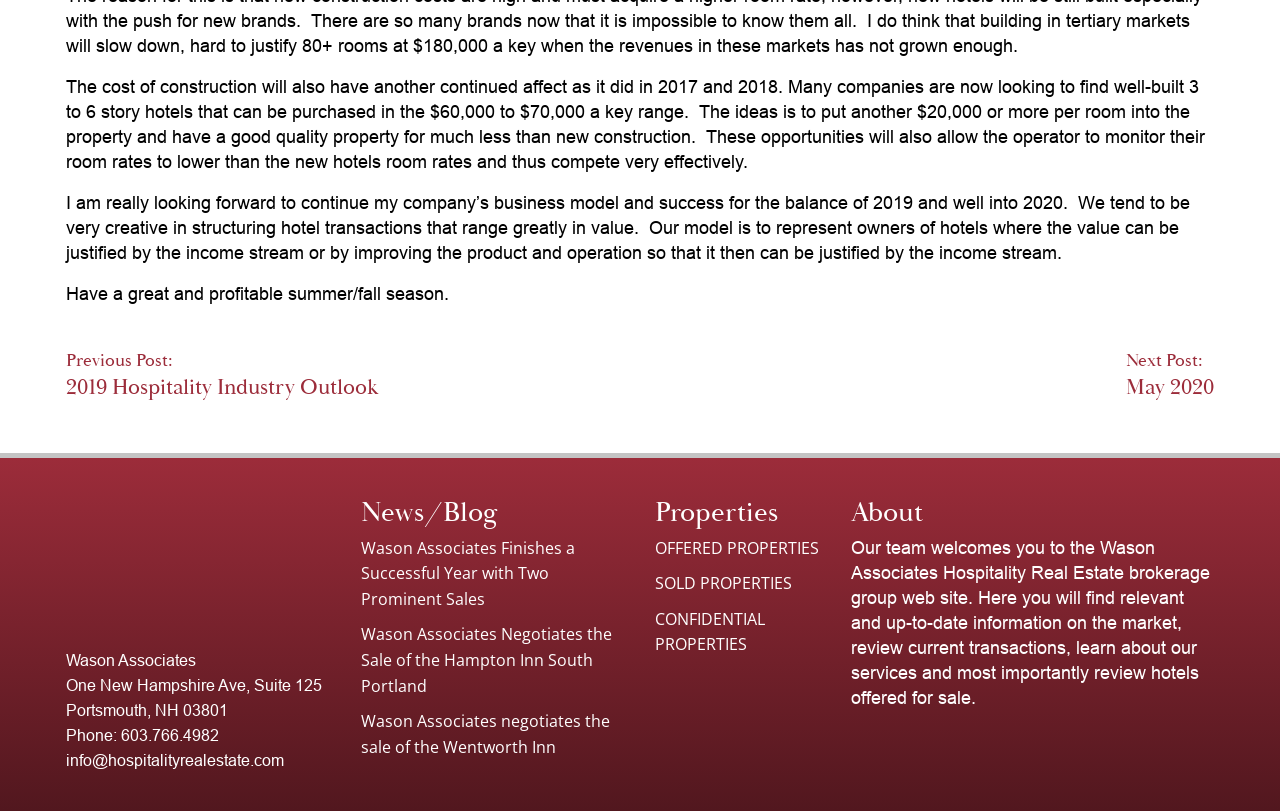Please determine the bounding box coordinates of the element's region to click in order to carry out the following instruction: "Read 'News/Blog'". The coordinates should be four float numbers between 0 and 1, i.e., [left, top, right, bottom].

[0.282, 0.614, 0.488, 0.651]